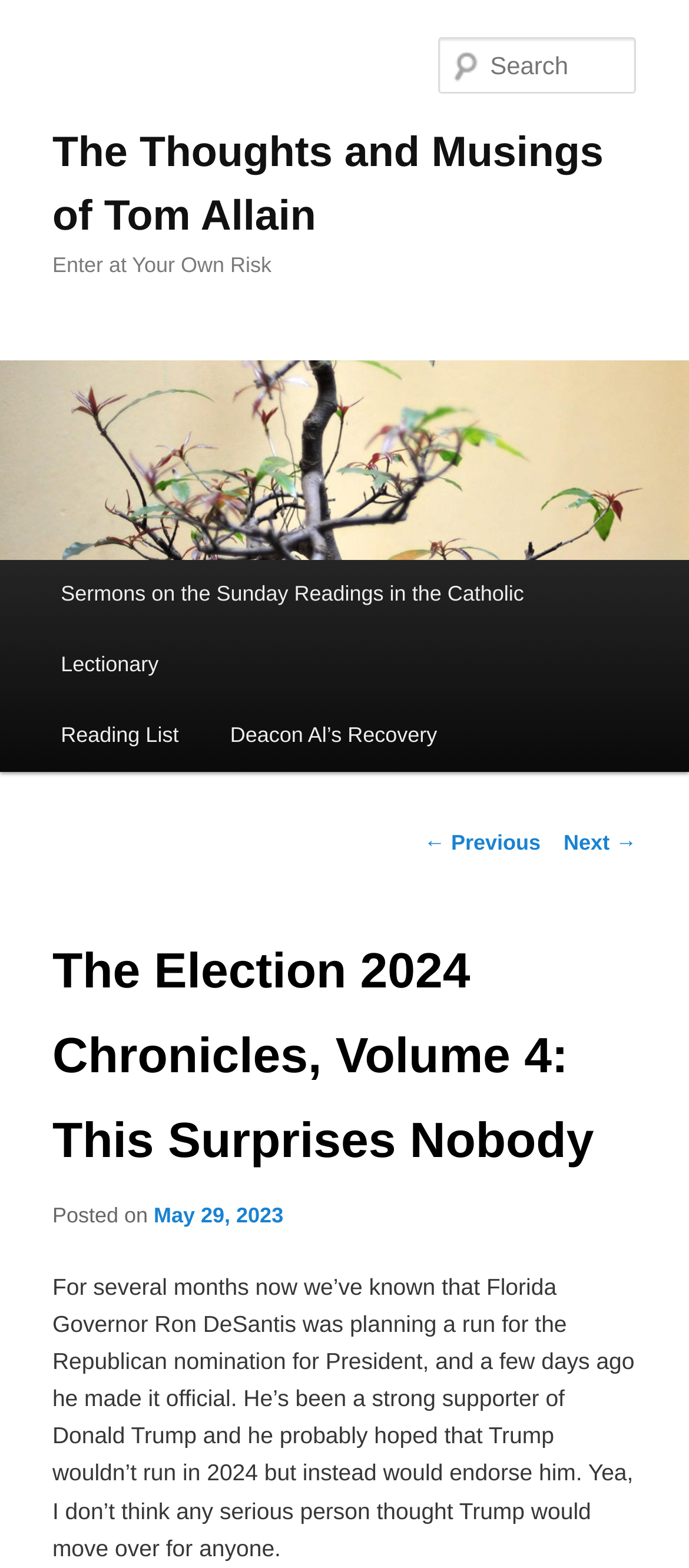Please find the bounding box coordinates of the clickable region needed to complete the following instruction: "read next post". The bounding box coordinates must consist of four float numbers between 0 and 1, i.e., [left, top, right, bottom].

[0.818, 0.529, 0.924, 0.545]